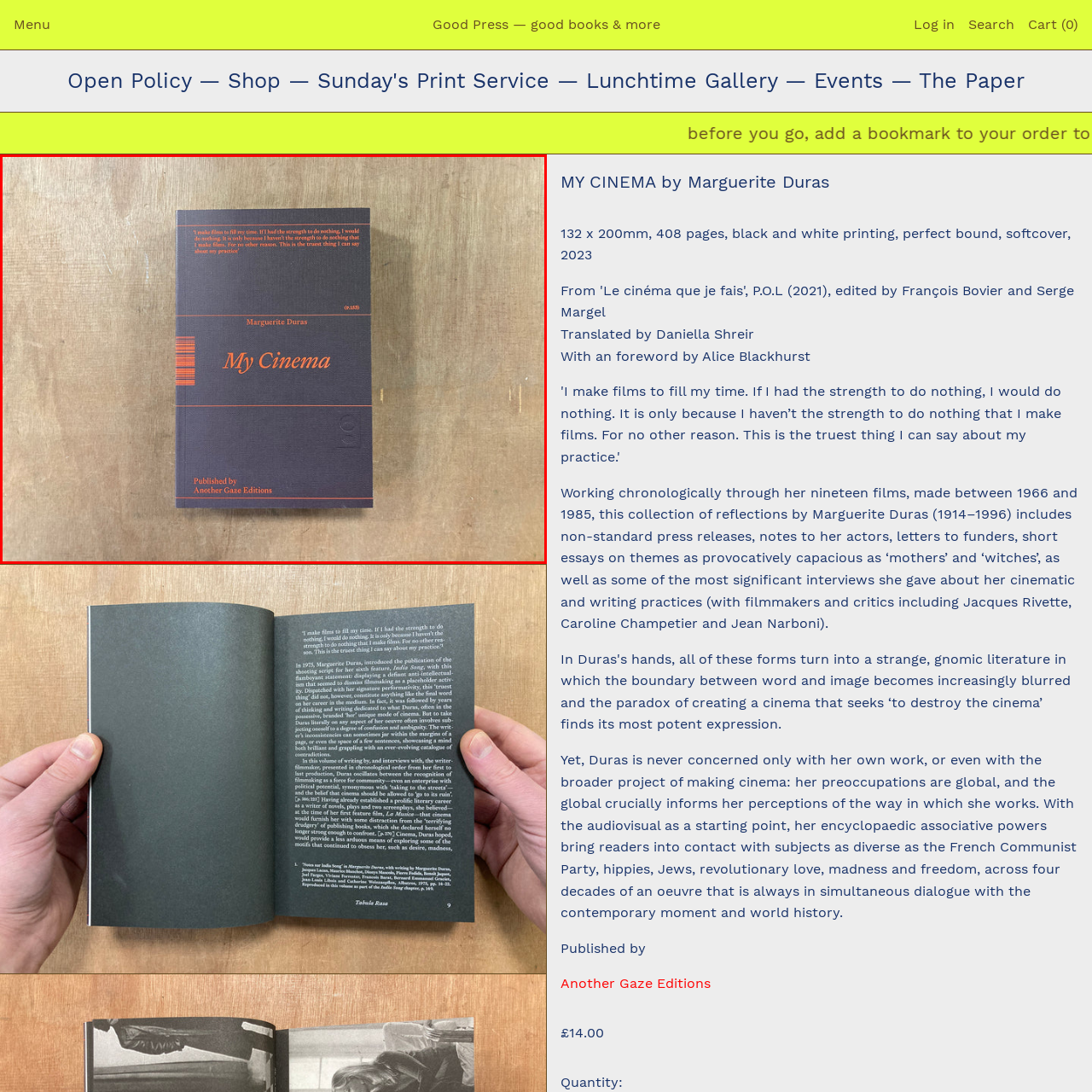What is the title of the book?
Analyze the image segment within the red bounding box and respond to the question using a single word or brief phrase.

My Cinema